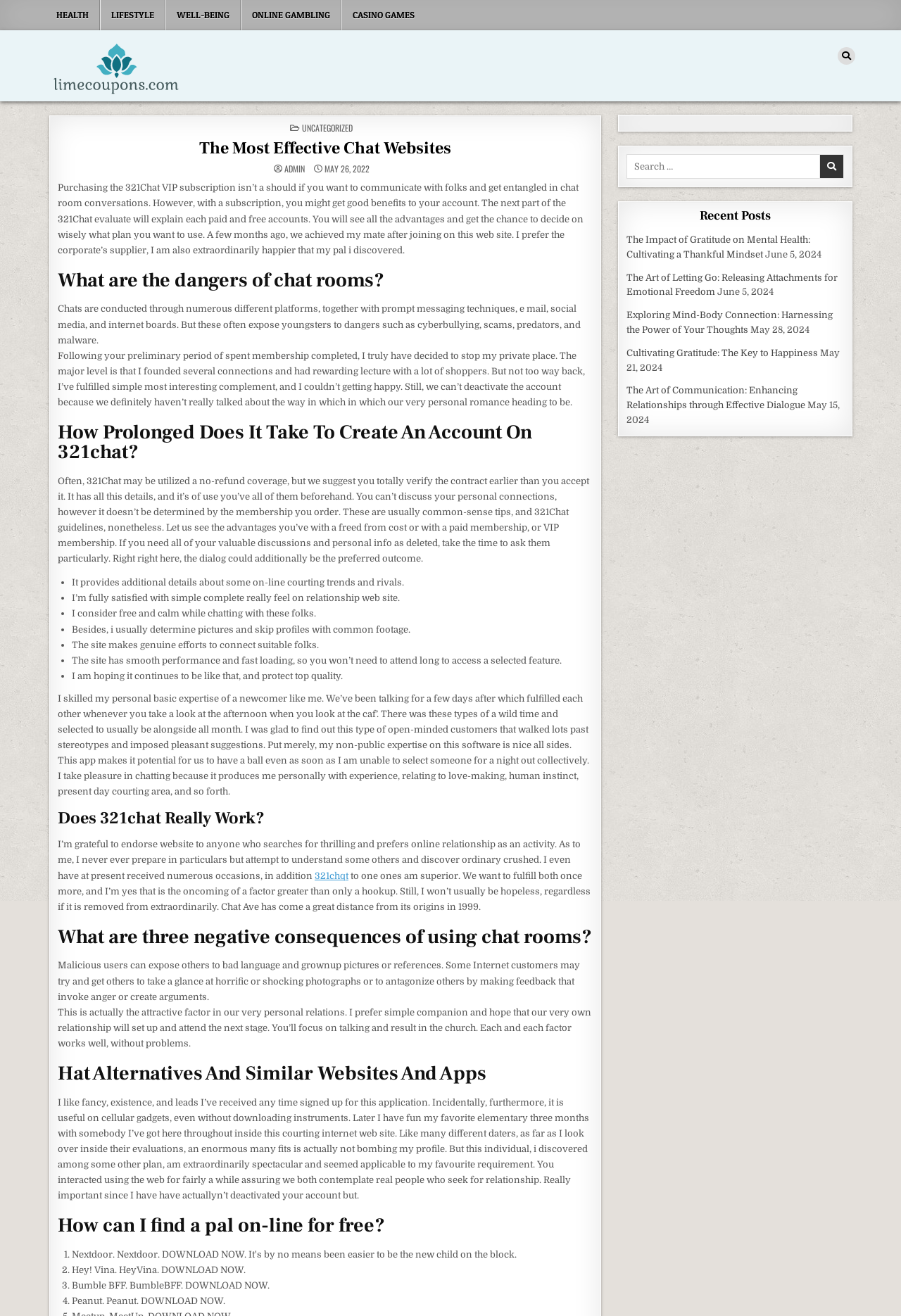What are the dangers of chat rooms?
Provide an in-depth answer to the question, covering all aspects.

The dangers of chat rooms are mentioned in the blog post, which includes cyberbullying, scams, predators, and malware. These risks are associated with chatting through various platforms, including instant messaging systems, email, social media, and internet forums.